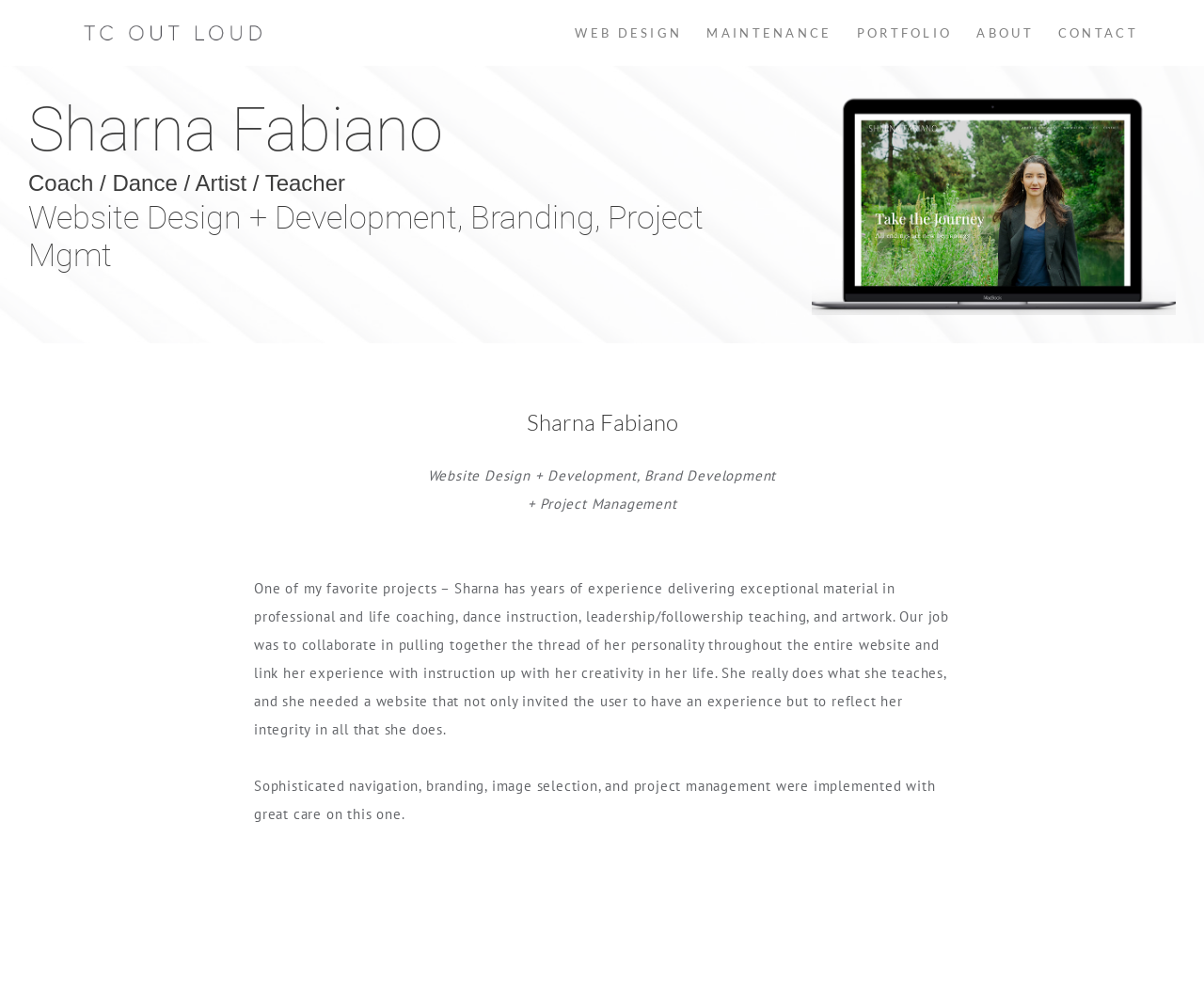Give a comprehensive overview of the webpage, including key elements.

The webpage is about Sharna Fabiano, a coach, dancer, artist, and teacher, who also offers web design and development services. At the top left of the page, there is a link to "TC Out Loud Web Design & SEO" accompanied by an image with the same name. 

Below this, there are five horizontal links: "WEB DESIGN", "MAINTENANCE", "PORTFOLIO", "ABOUT", and "CONTACT", which are evenly spaced across the top of the page.

On the left side of the page, there are three headings that describe Sharna Fabiano's profession and services. The first heading is her name, followed by a heading that lists her various roles, and then a heading that describes her services, including website design, branding, and project management.

On the right side of the page, there is a large heading with Sharna Fabiano's name again. Below this, there are three blocks of text that describe a specific project, which is a website designed for Sharna Fabiano herself. The text explains the project's goals and the services implemented, including sophisticated navigation, branding, image selection, and project management.